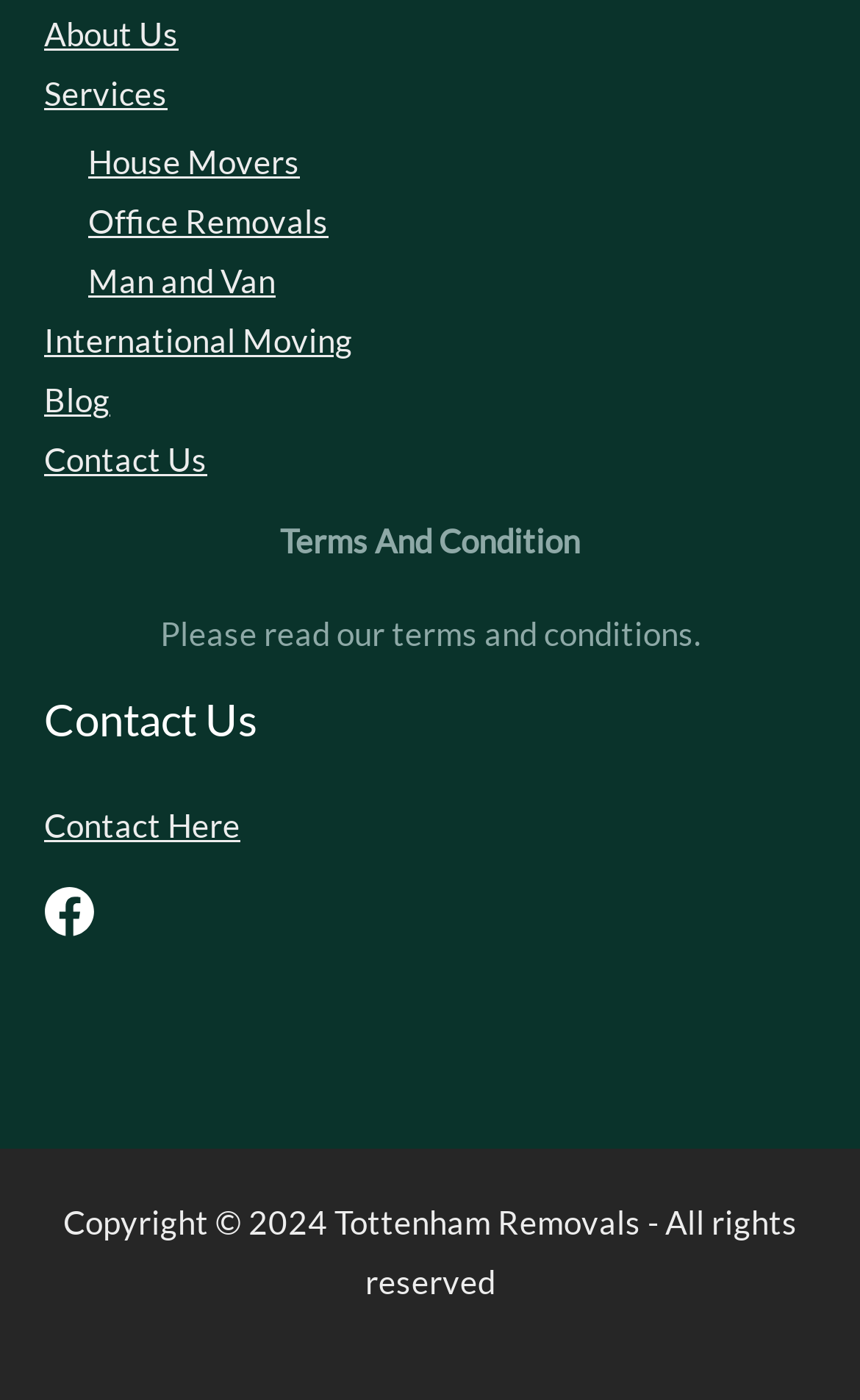Please locate the bounding box coordinates of the element that should be clicked to achieve the given instruction: "Read International Moving".

[0.051, 0.23, 0.41, 0.257]